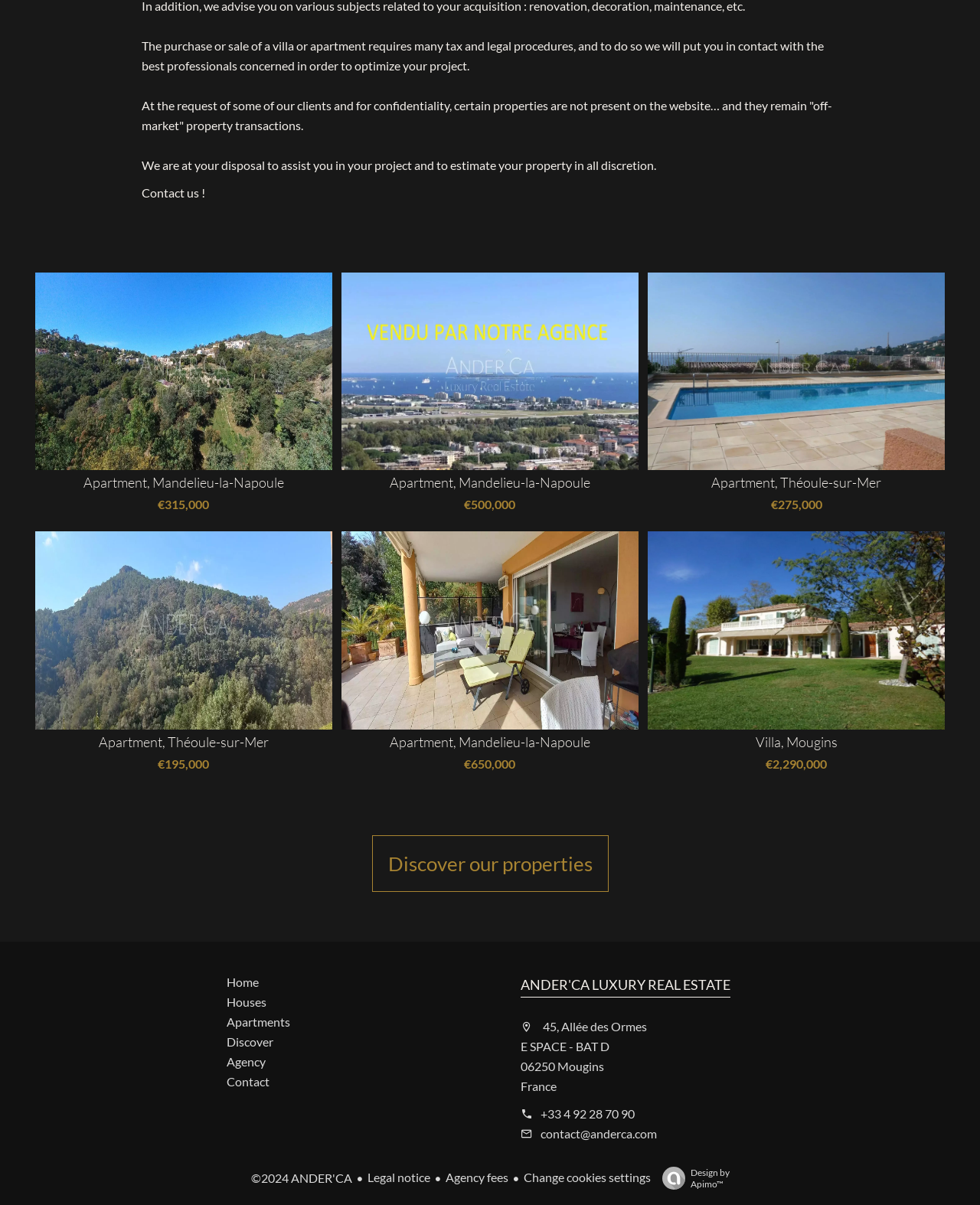Please locate the bounding box coordinates of the element that needs to be clicked to achieve the following instruction: "Go to the home page". The coordinates should be four float numbers between 0 and 1, i.e., [left, top, right, bottom].

[0.231, 0.808, 0.264, 0.821]